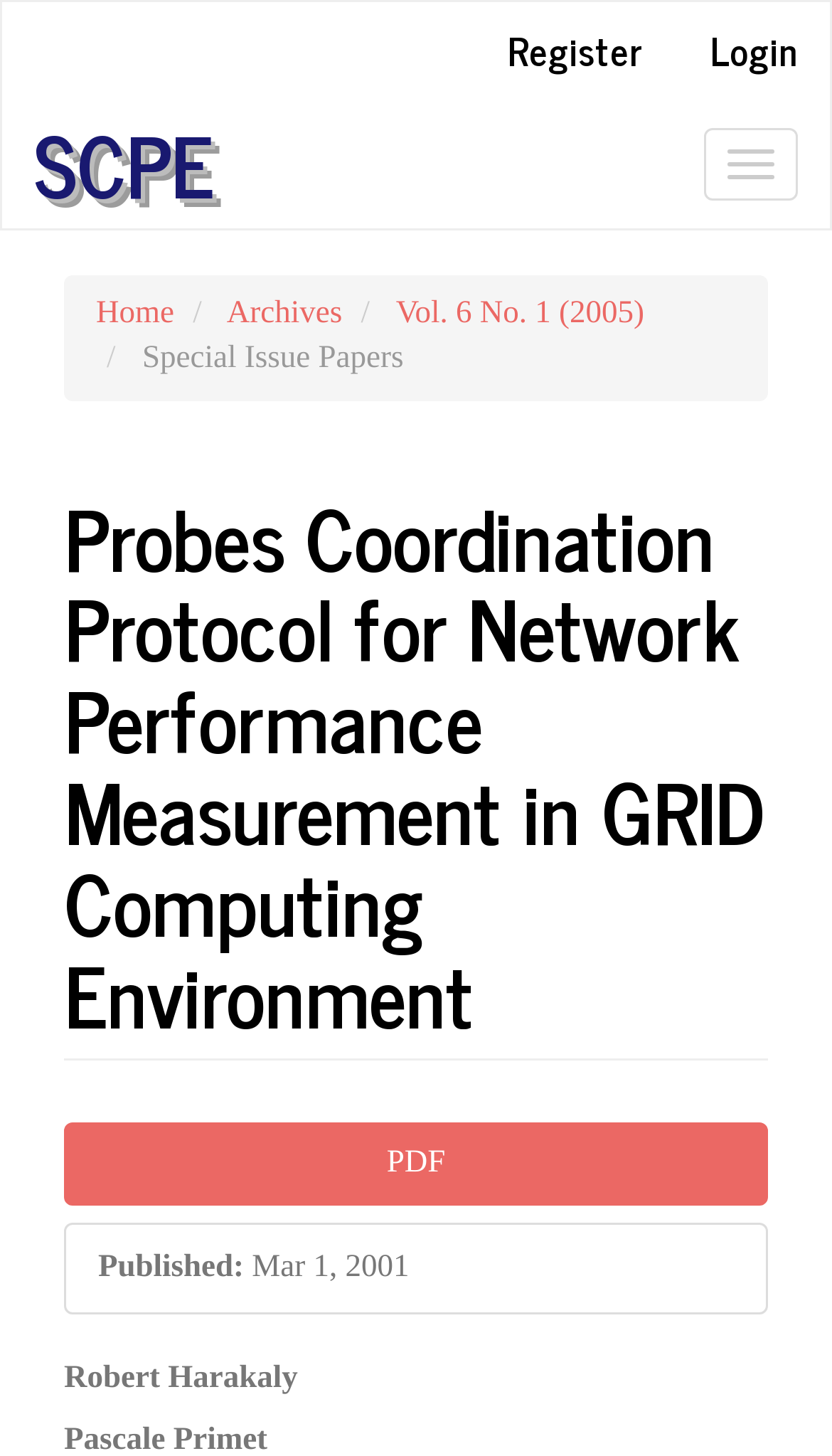Using the webpage screenshot and the element description SCPE, determine the bounding box coordinates. Specify the coordinates in the format (top-left x, top-left y, bottom-right x, bottom-right y) with values ranging from 0 to 1.

[0.003, 0.068, 0.295, 0.156]